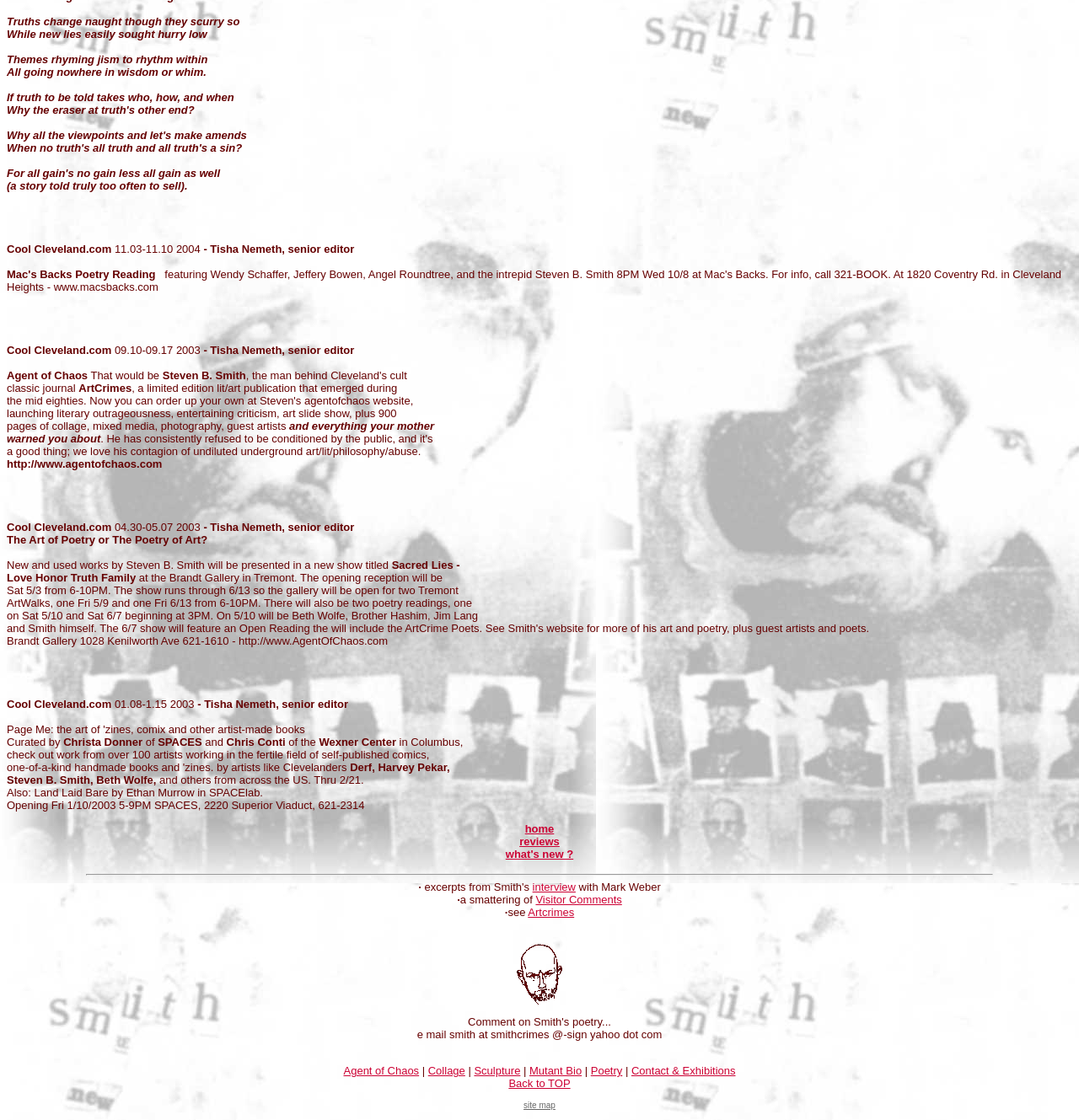What is the name of the gallery mentioned on the webpage?
Based on the visual content, answer with a single word or a brief phrase.

Brandt Gallery